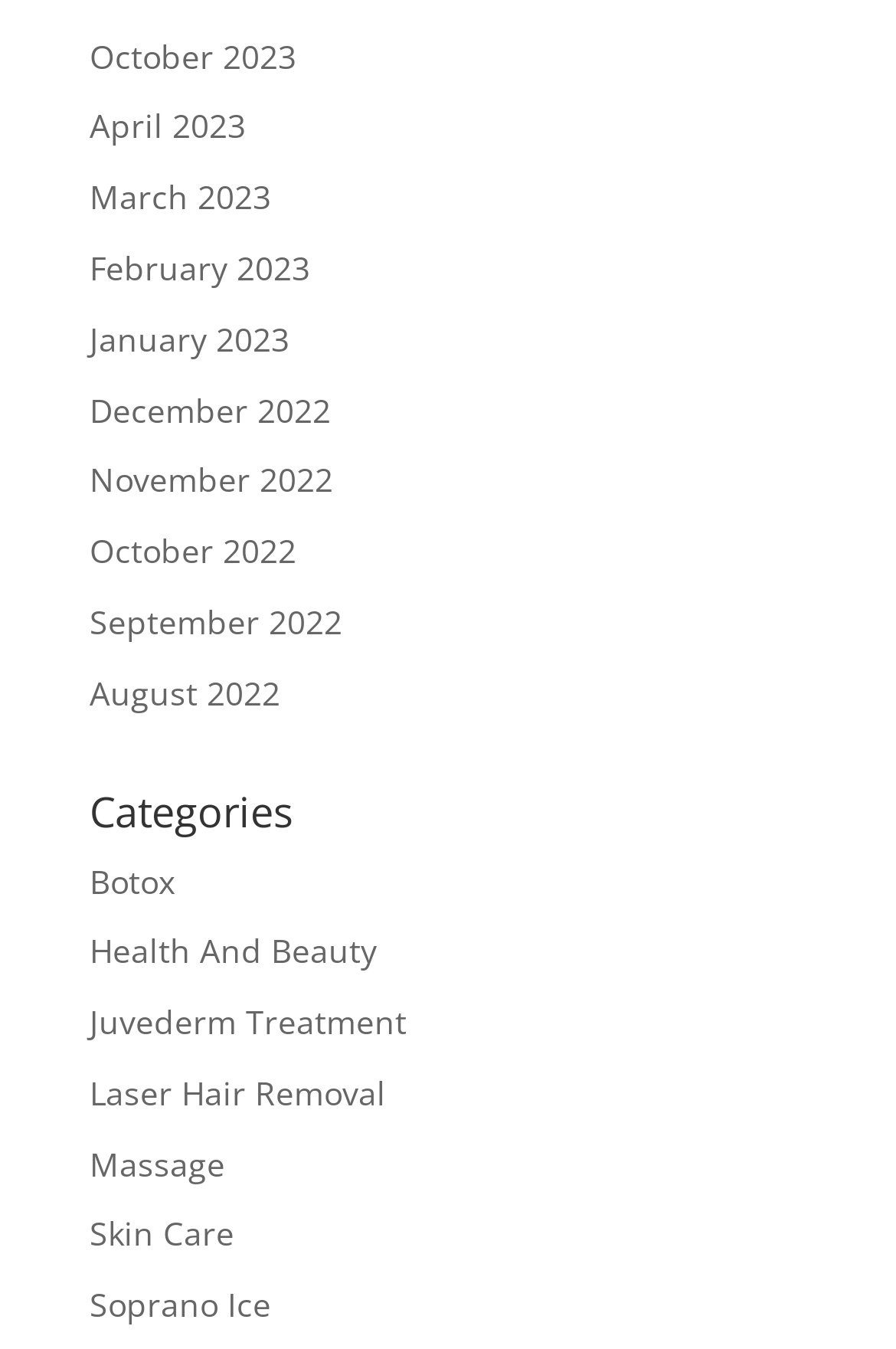Is there a category for 'Skin Care'?
From the details in the image, answer the question comprehensively.

I looked at the links under the 'Categories' heading and found that there is a category listed for 'Skin Care'.